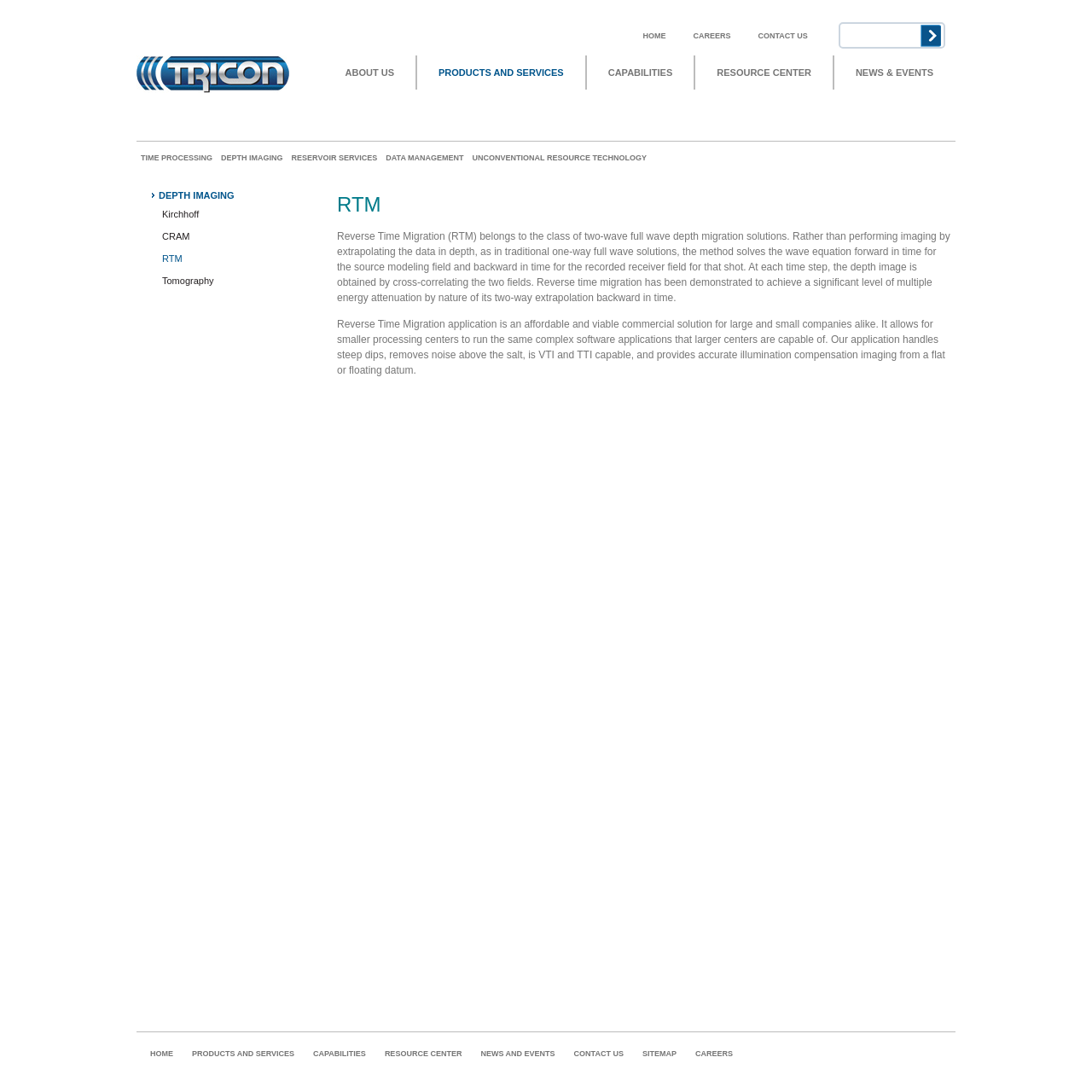Please specify the bounding box coordinates of the clickable section necessary to execute the following command: "Click the HOME link".

[0.585, 0.017, 0.614, 0.048]